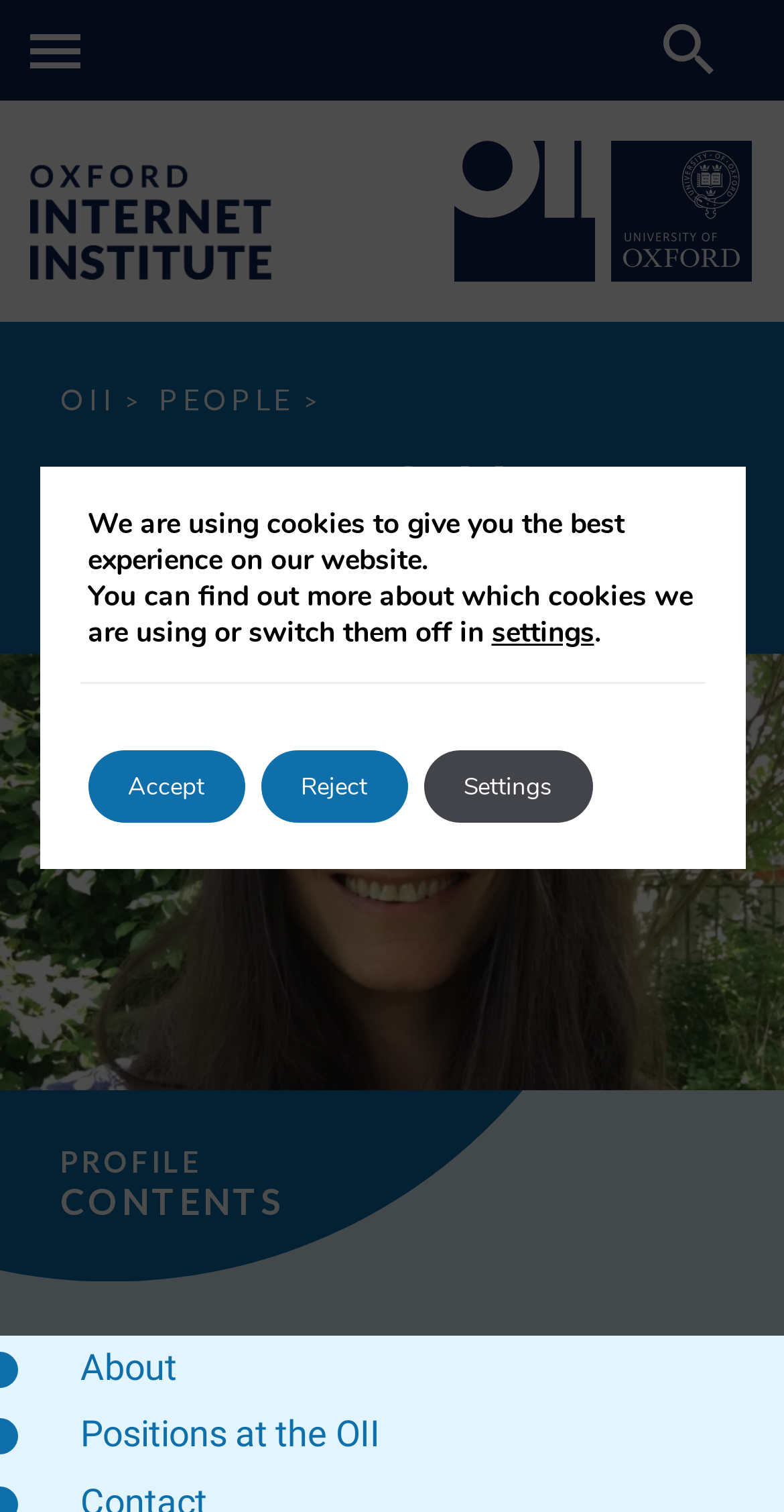Determine the bounding box coordinates for the area that needs to be clicked to fulfill this task: "explore volumes 1-9". The coordinates must be given as four float numbers between 0 and 1, i.e., [left, top, right, bottom].

None